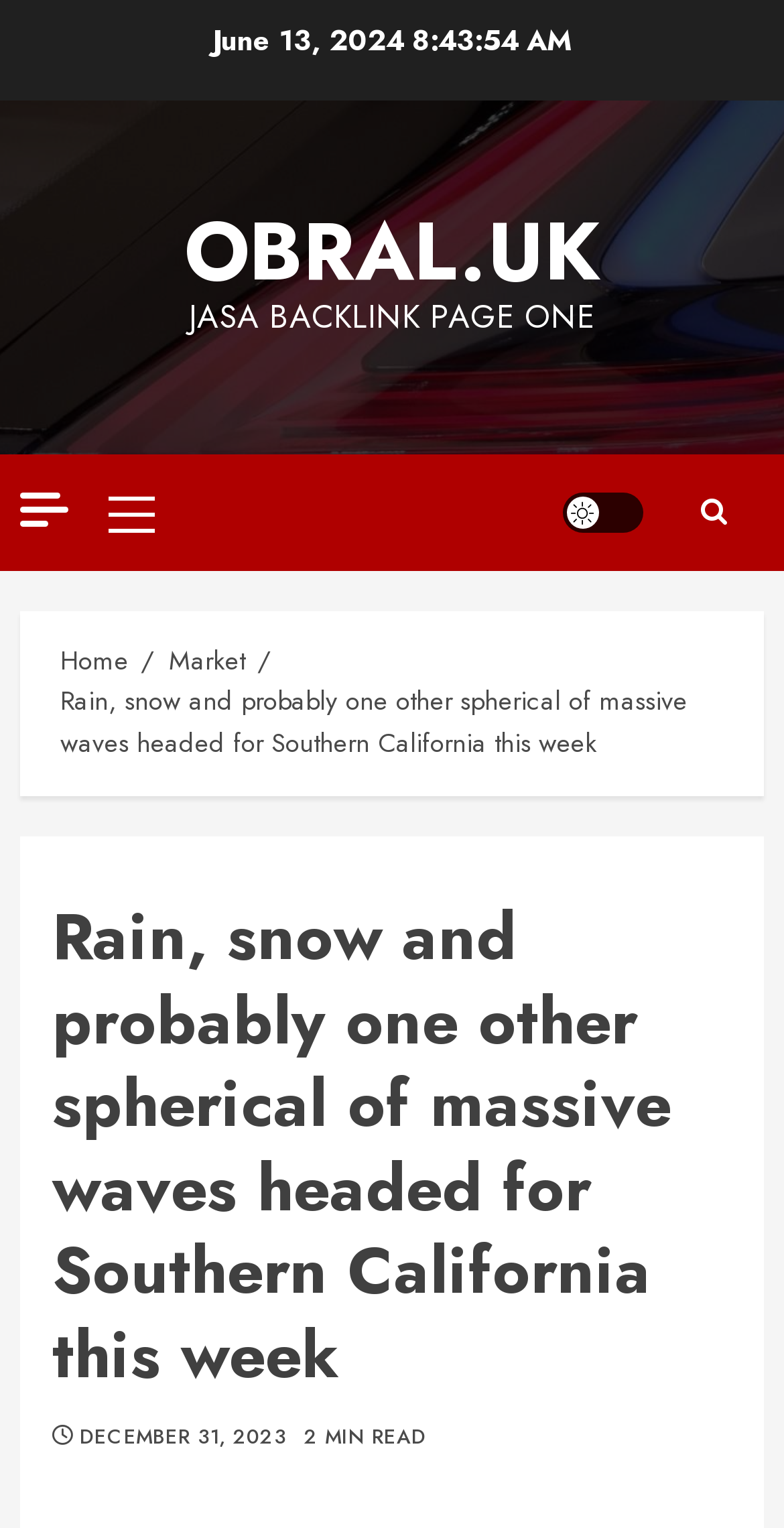Please identify the bounding box coordinates of the element I should click to complete this instruction: 'Go to Home page'. The coordinates should be given as four float numbers between 0 and 1, like this: [left, top, right, bottom].

[0.077, 0.419, 0.164, 0.446]